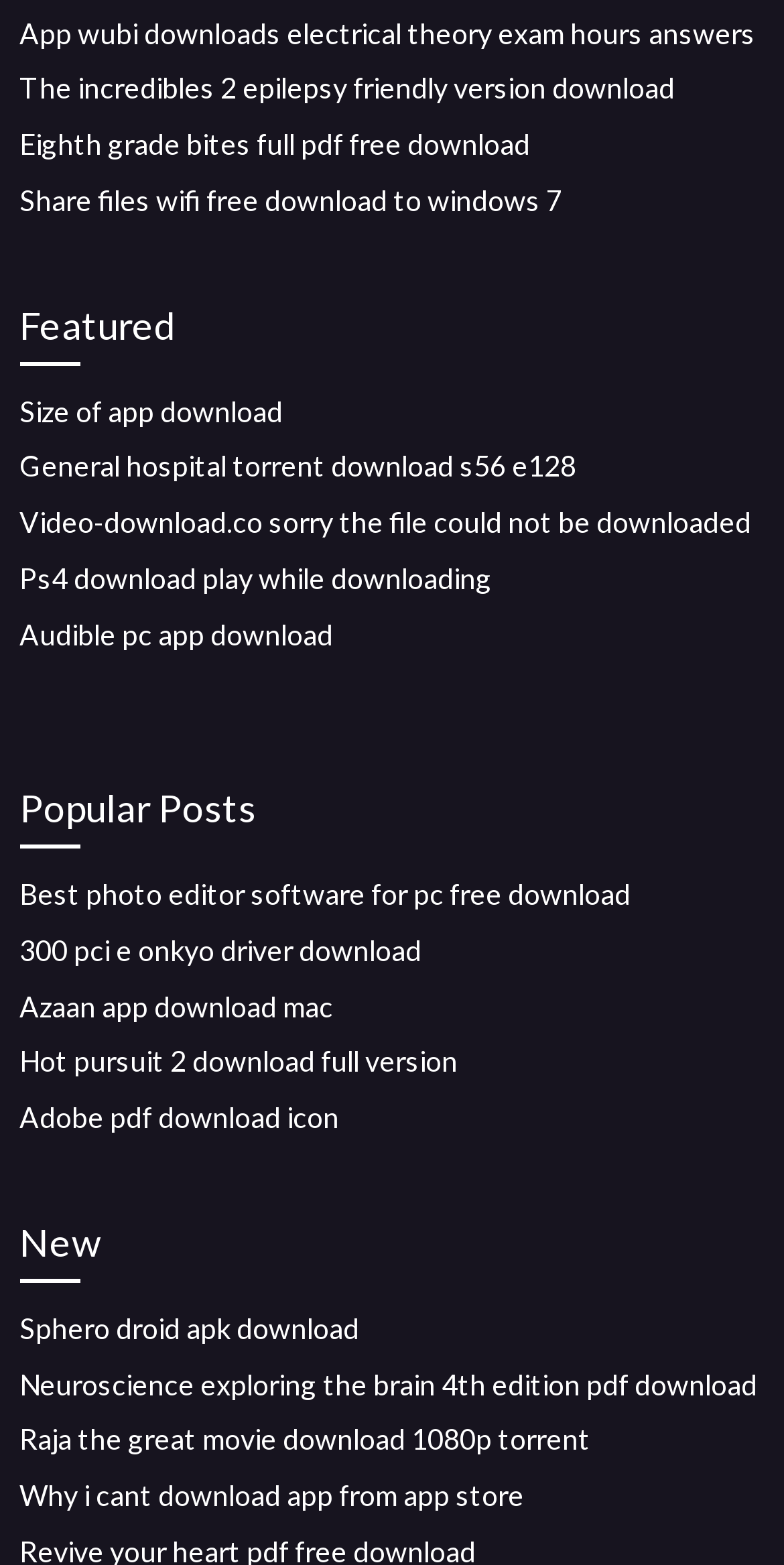Please identify the coordinates of the bounding box for the clickable region that will accomplish this instruction: "View Facebook".

None